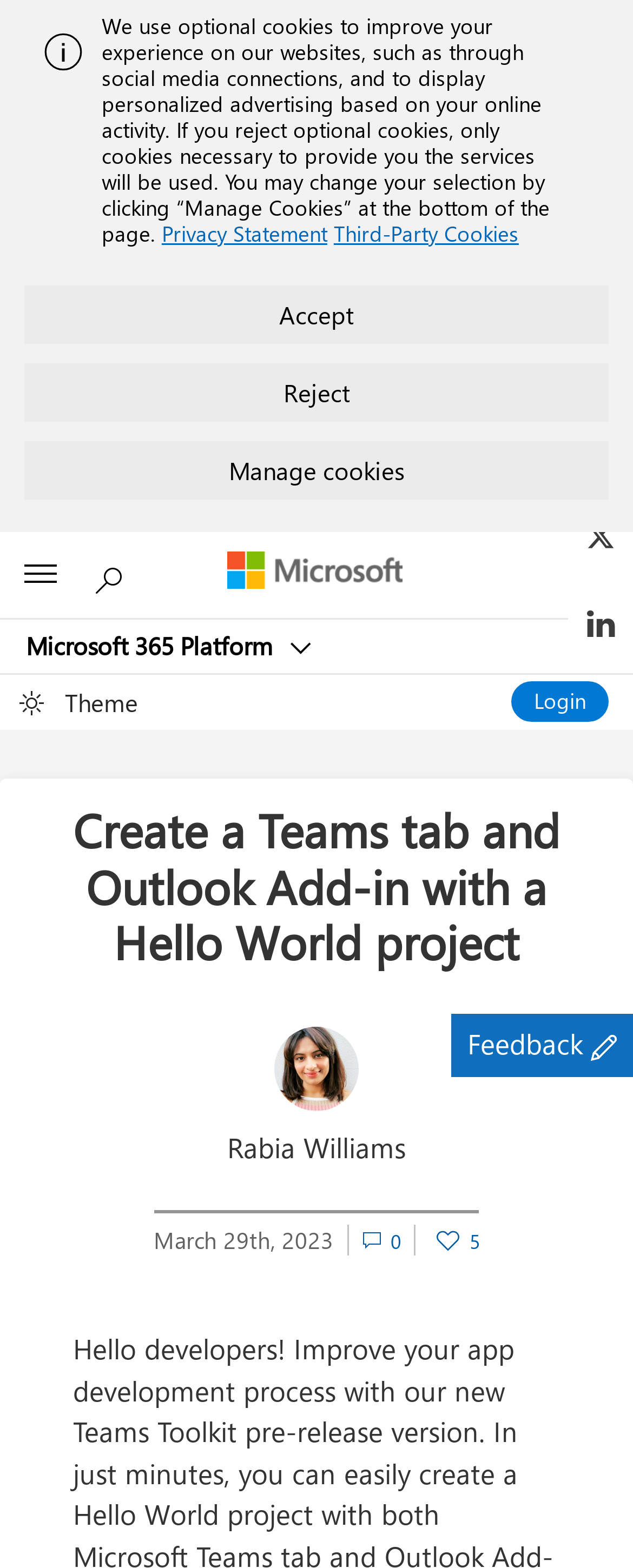How many comments are there on the article?
Answer the question with a detailed explanation, including all necessary information.

I found the comment count by looking at the static text element that appears next to the 'click to comments' link, which says '0'.